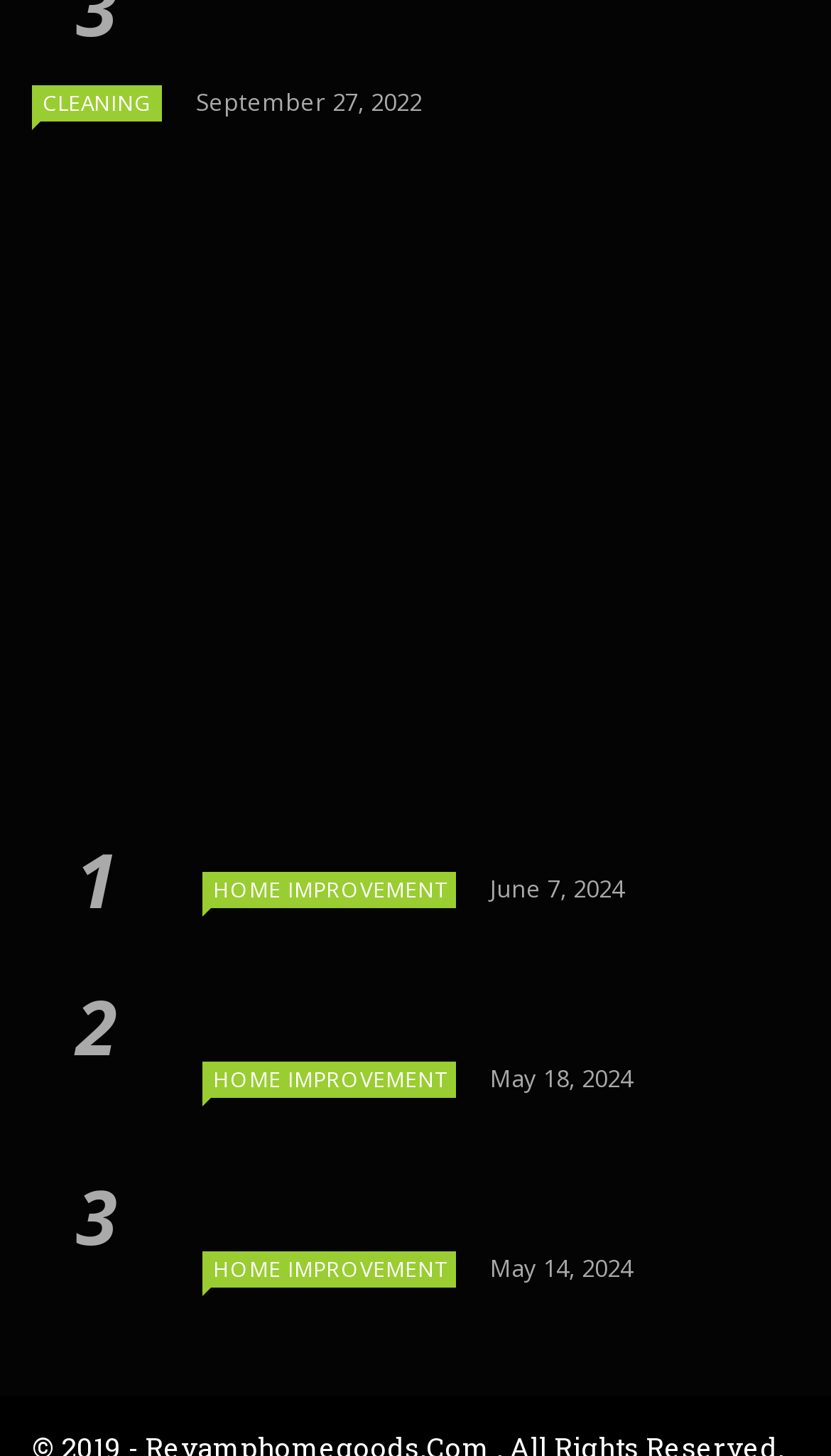Locate the bounding box coordinates of the element that should be clicked to fulfill the instruction: "view 'Beautiful Lawn'".

[0.038, 0.275, 0.269, 0.37]